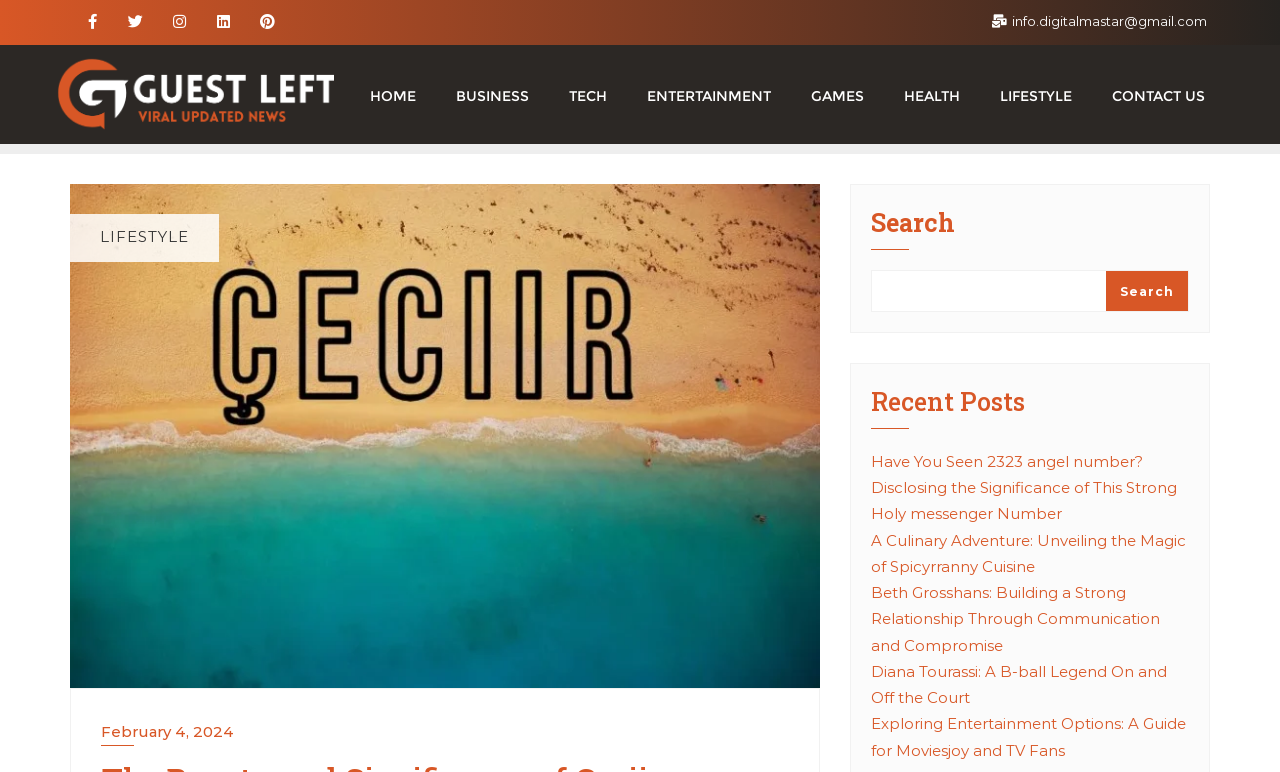Respond with a single word or phrase to the following question: What is the email address displayed on the webpage?

info.digitalmastar@gmail.com